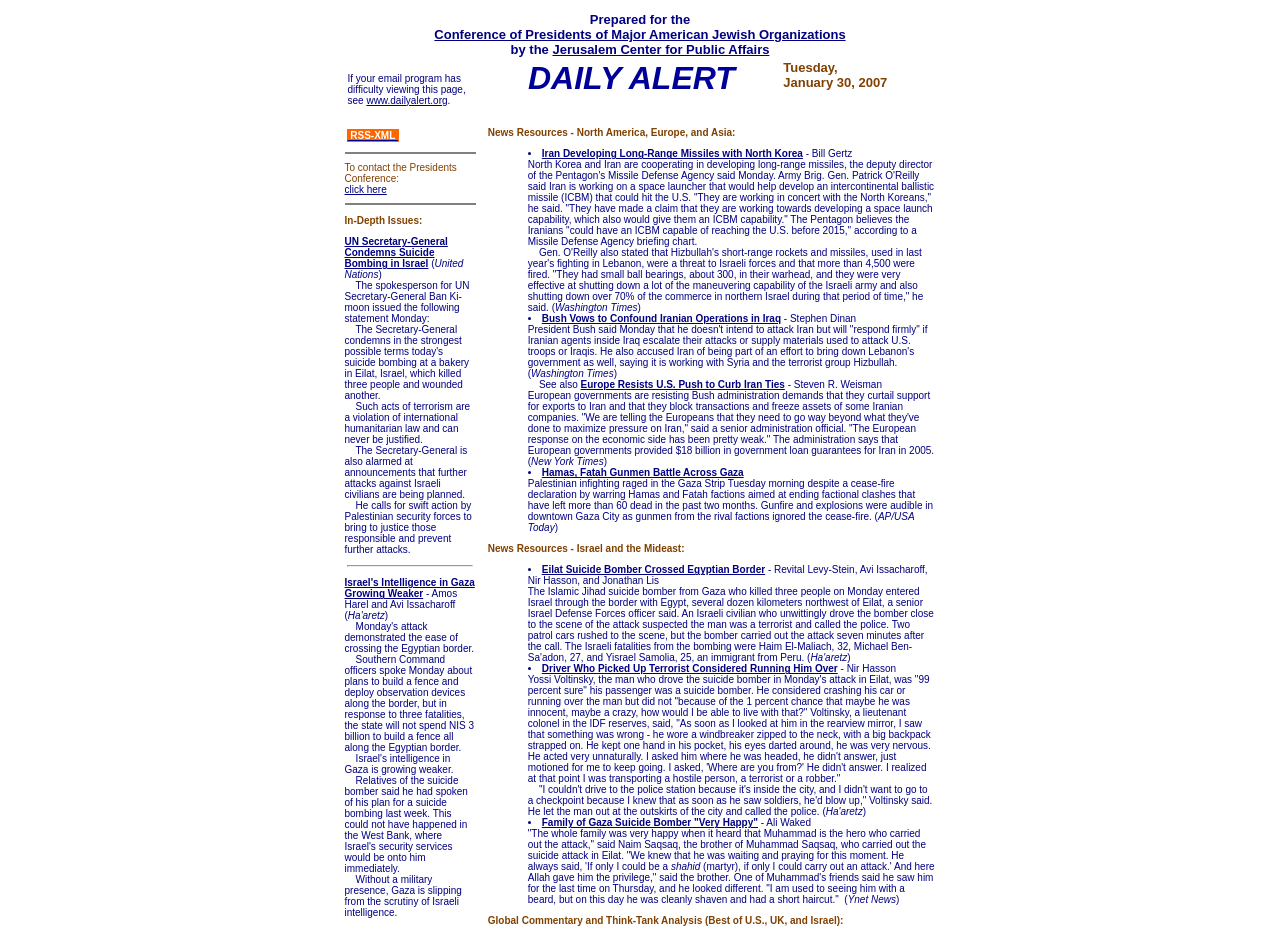Show me the bounding box coordinates of the clickable region to achieve the task as per the instruction: "Click on the link to Israel's Intelligence in Gaza Growing Weaker".

[0.269, 0.624, 0.371, 0.647]